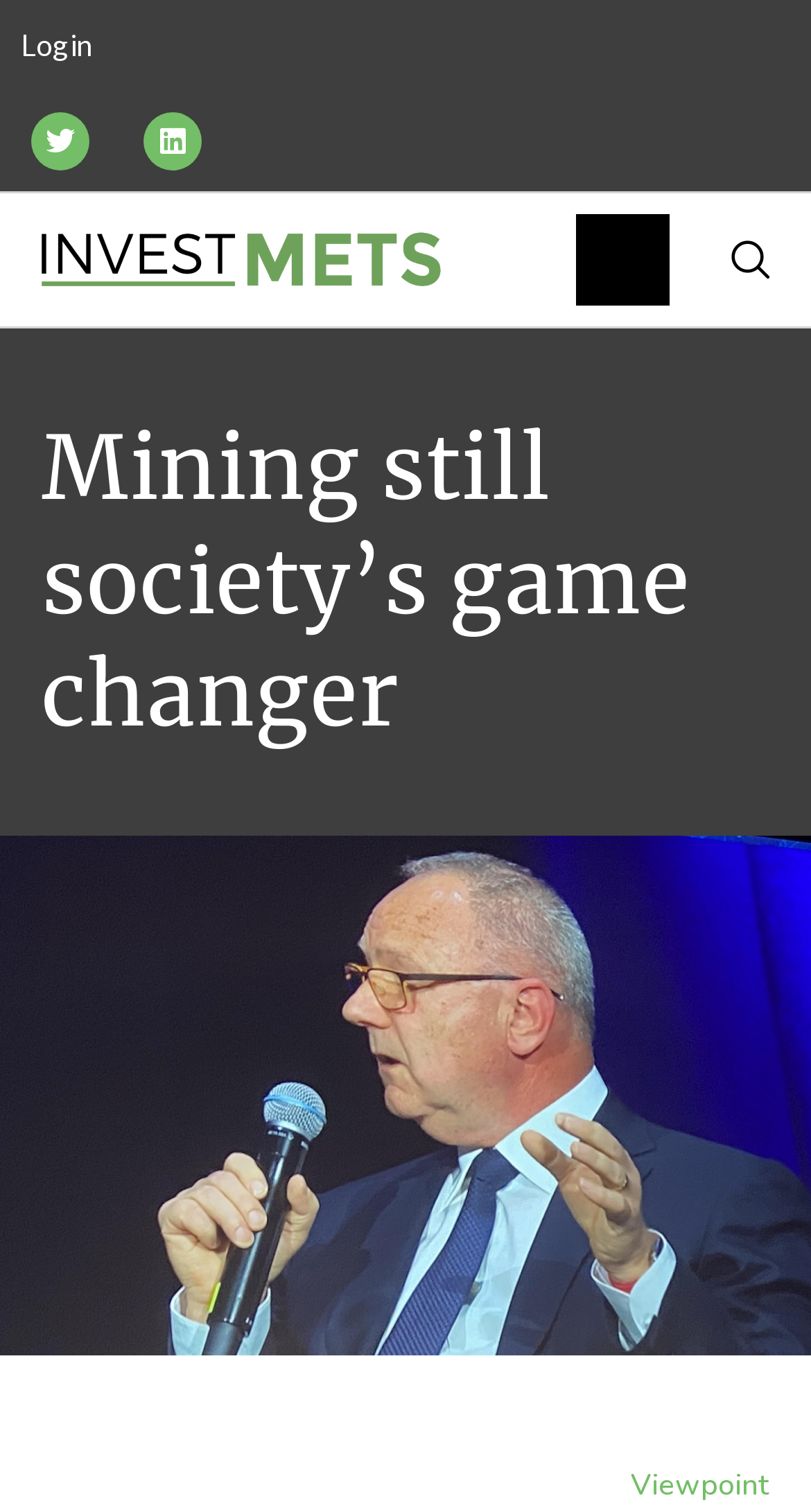Identify the first-level heading on the webpage and generate its text content.

Mining still society’s game changer